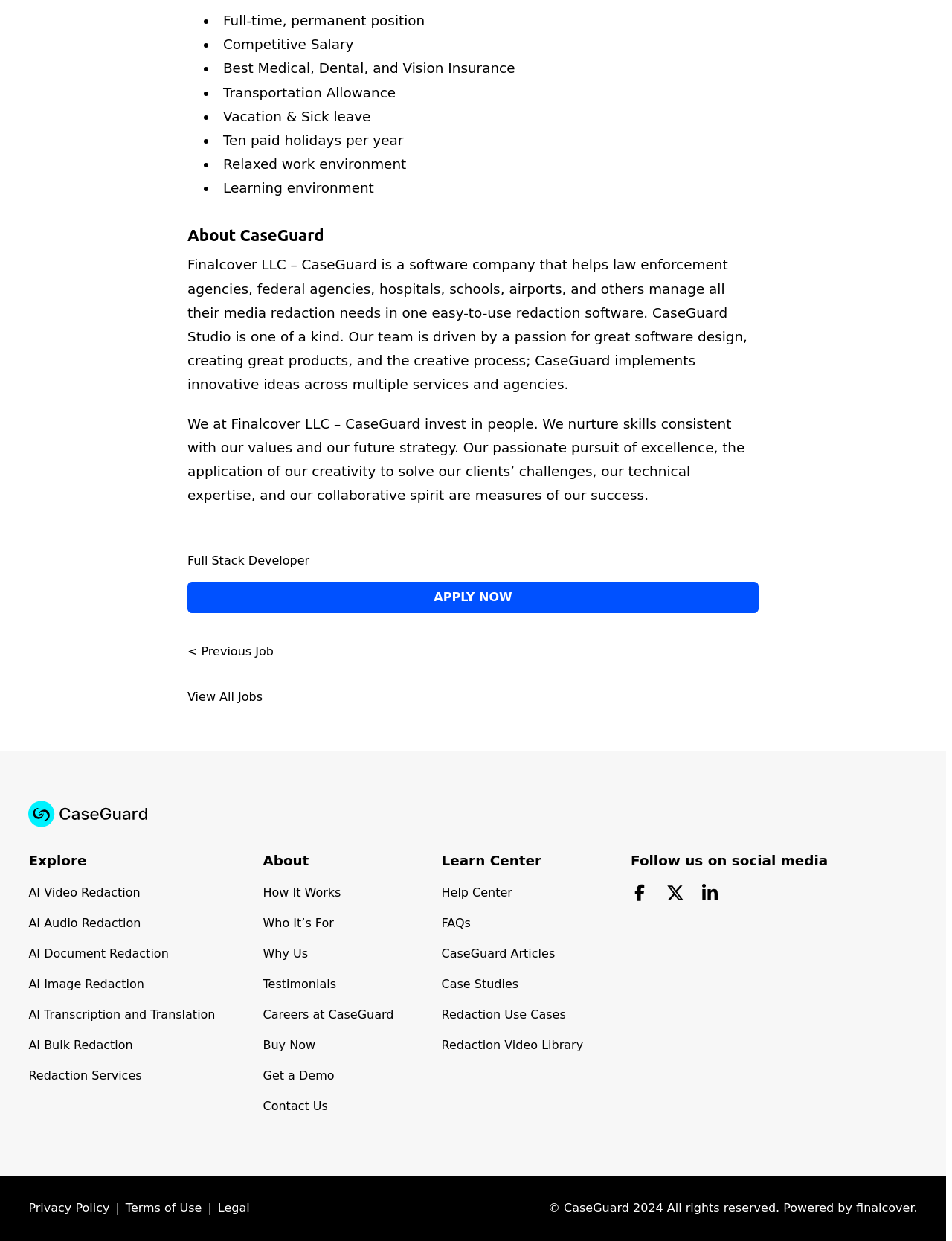Identify the bounding box coordinates of the clickable region necessary to fulfill the following instruction: "Apply for the Full Stack Developer job". The bounding box coordinates should be four float numbers between 0 and 1, i.e., [left, top, right, bottom].

[0.197, 0.469, 0.797, 0.494]